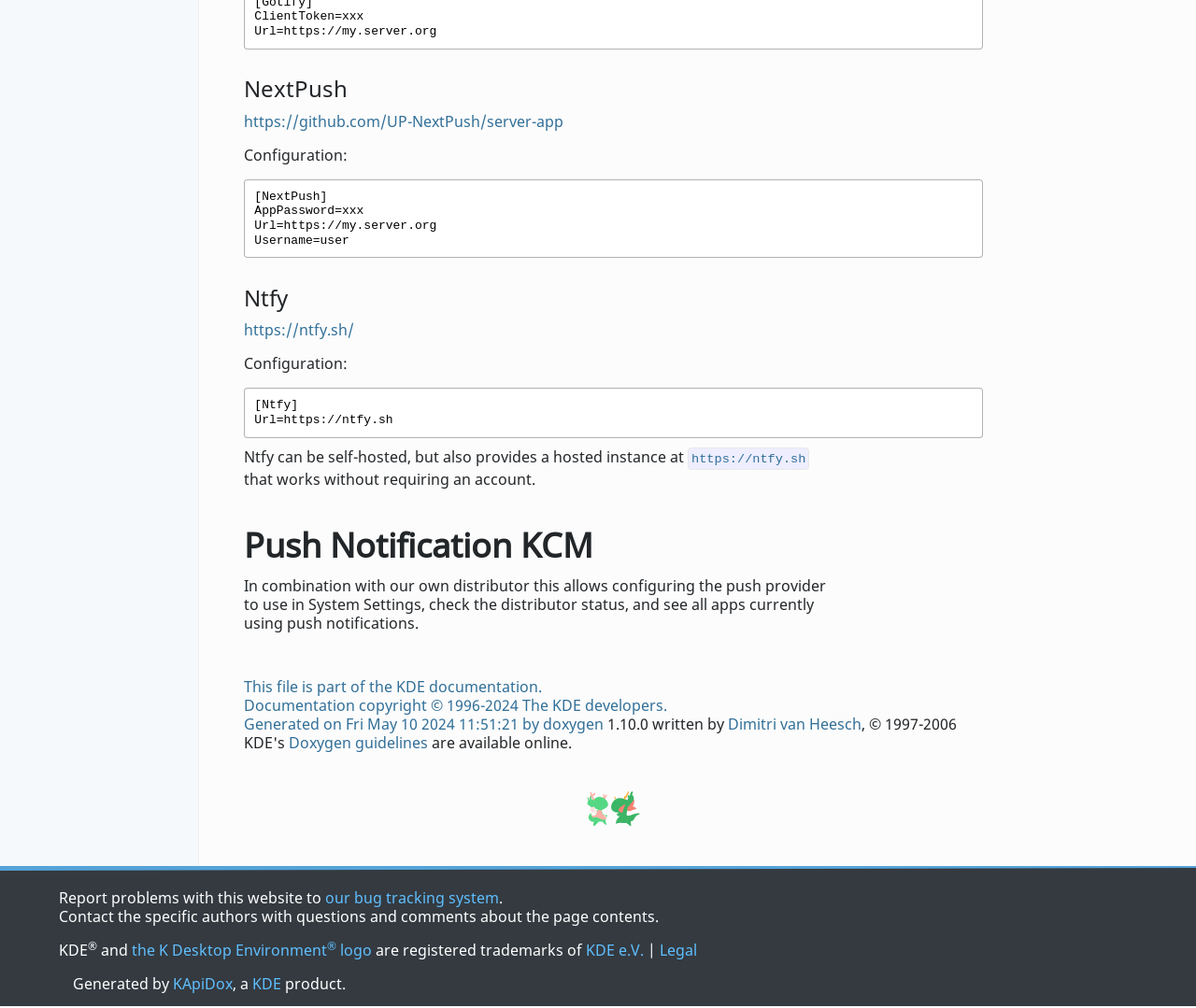What is the URL of the Ntfy instance?
By examining the image, provide a one-word or phrase answer.

https://ntfy.sh